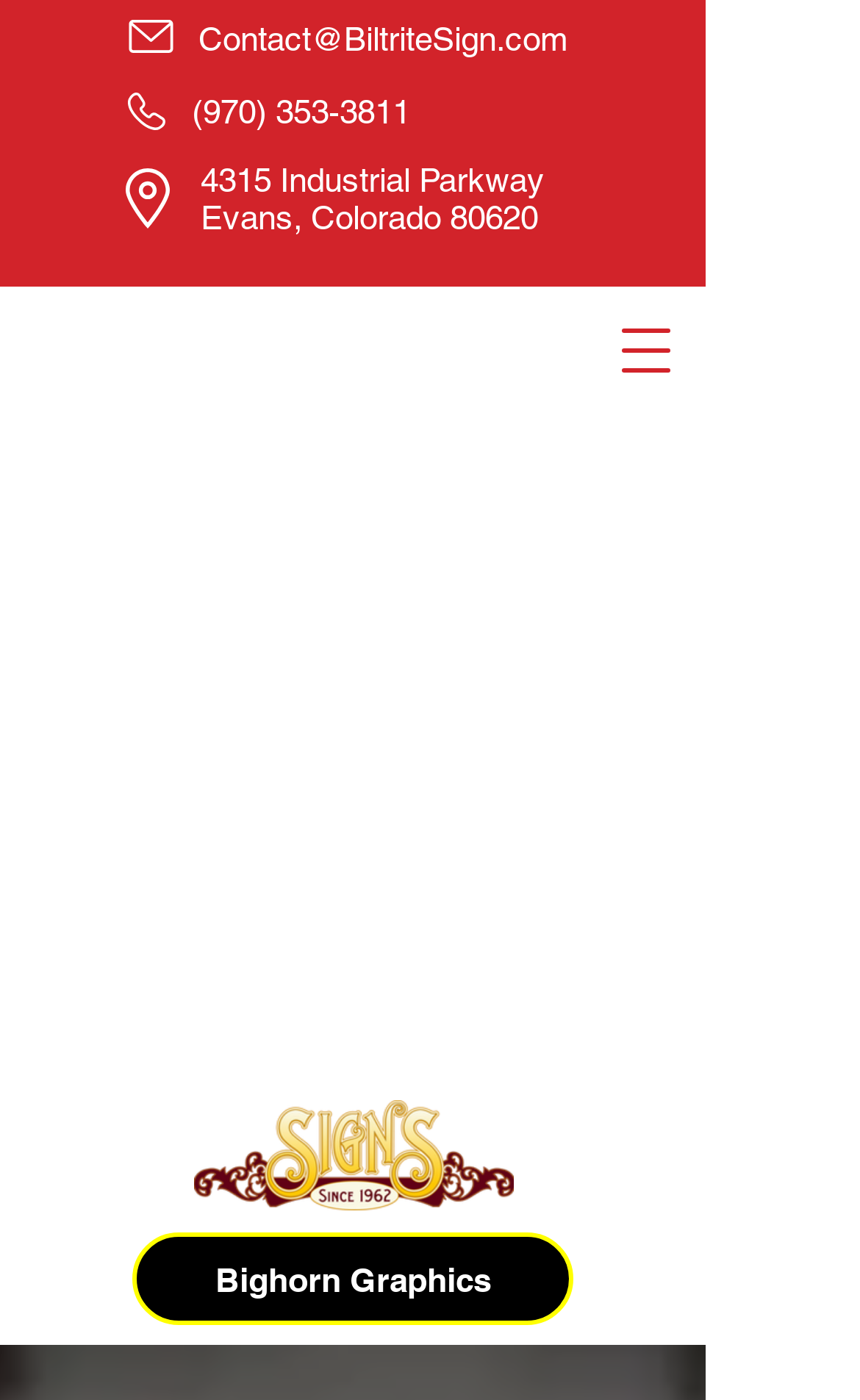Using the information shown in the image, answer the question with as much detail as possible: Is there a navigation menu on the webpage?

I found a button labeled 'Open navigation menu' on the webpage, which suggests that there is a navigation menu that can be opened by clicking on this button.